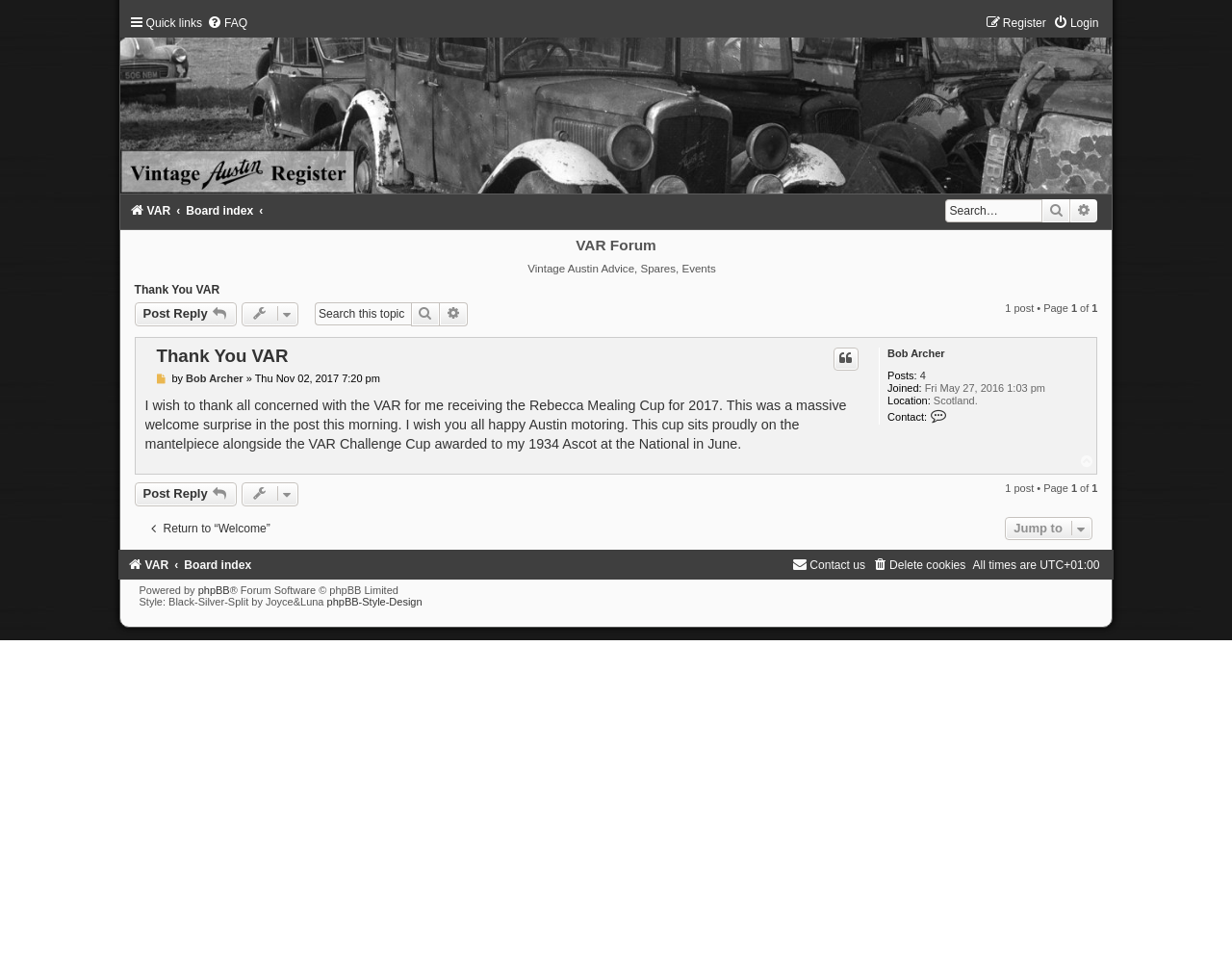Who is the author of the post?
Please respond to the question with a detailed and informative answer.

I found the answer by looking at the link element with the text 'Bob Archer' which is located near the top of the webpage, indicating that Bob Archer is the author of the post.